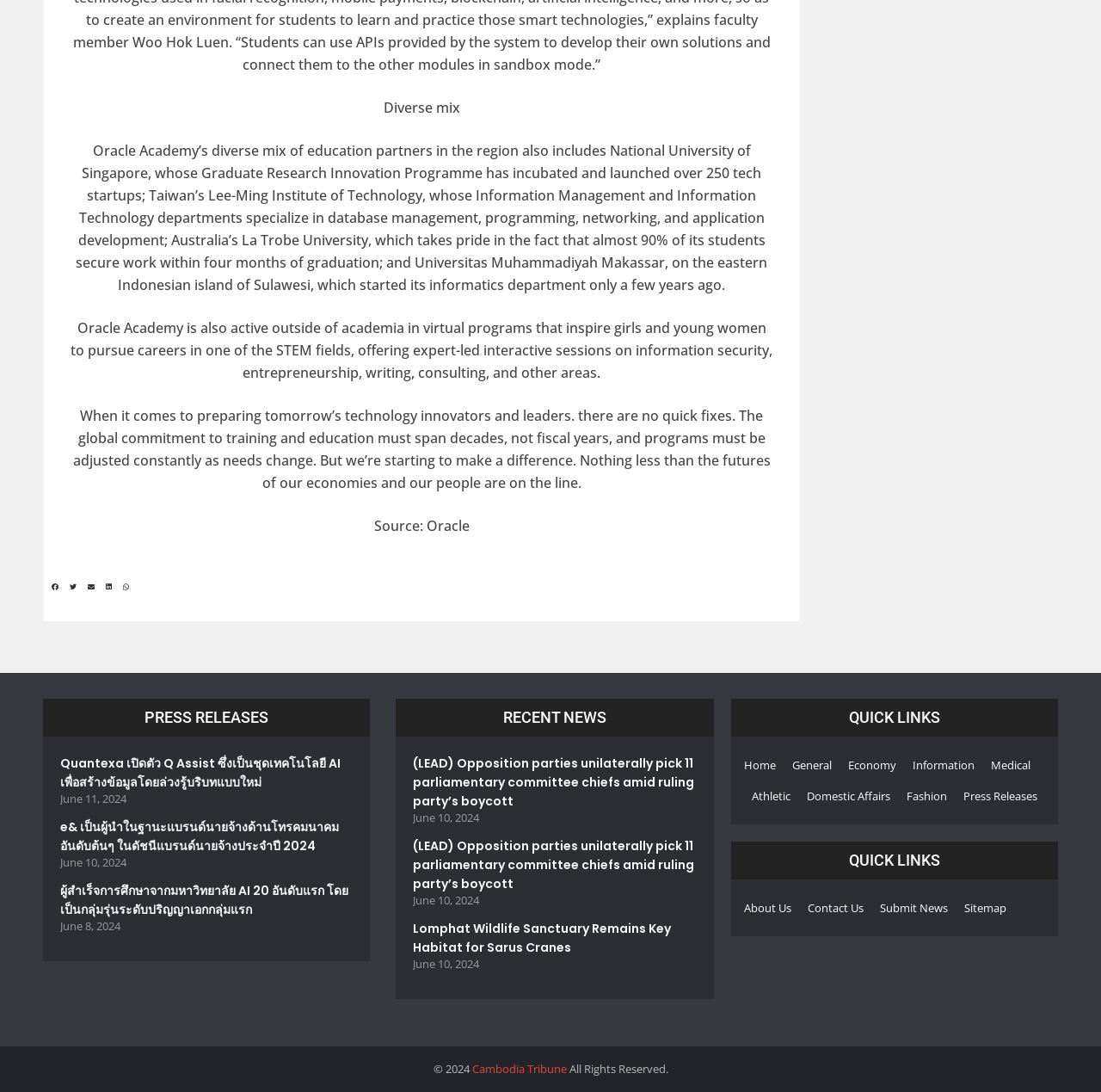What is the name of the university mentioned in the first paragraph?
Using the image as a reference, give a one-word or short phrase answer.

National University of Singapore